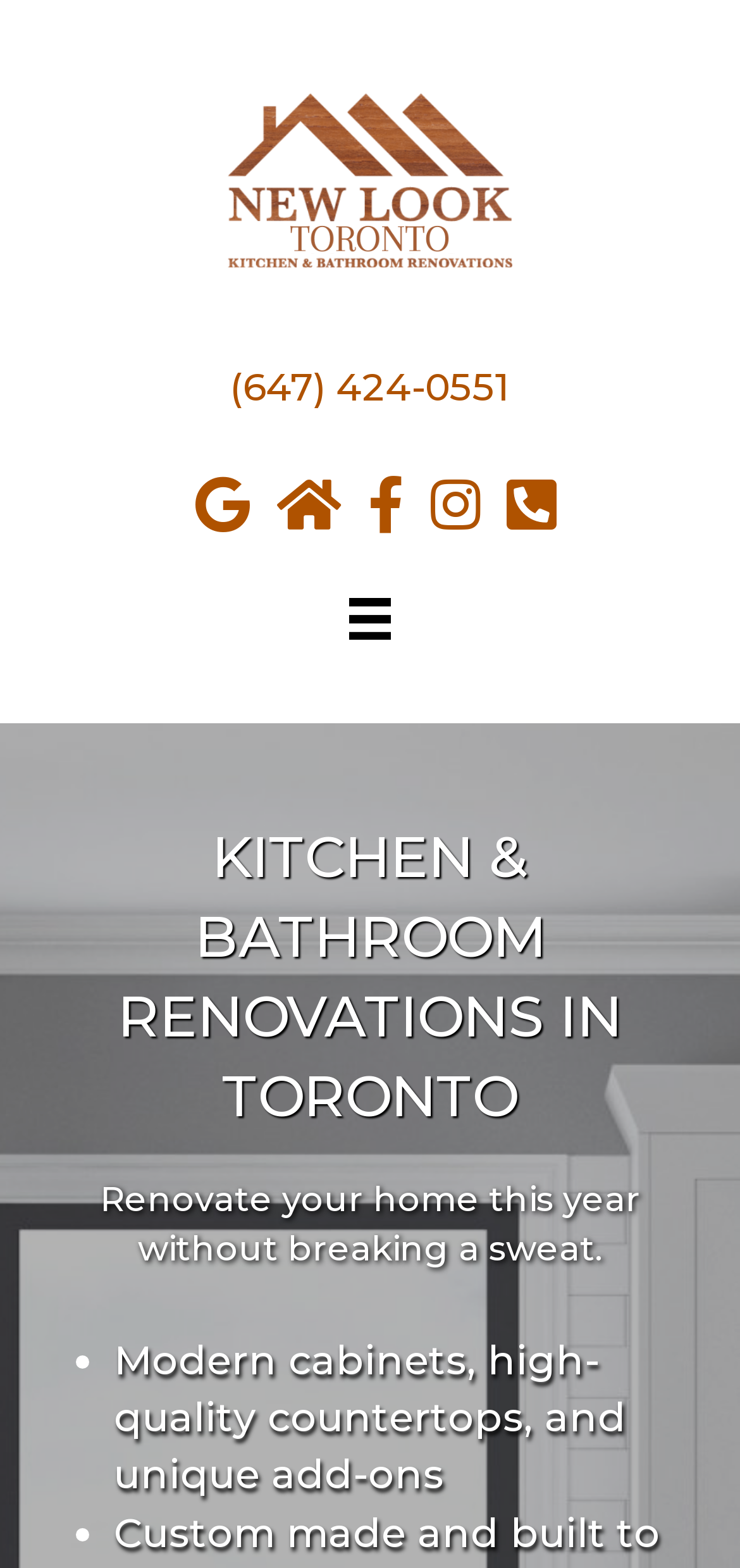Extract the bounding box coordinates of the UI element described by: "aria-label="Menu"". The coordinates should include four float numbers ranging from 0 to 1, e.g., [left, top, right, bottom].

[0.285, 0.364, 0.715, 0.425]